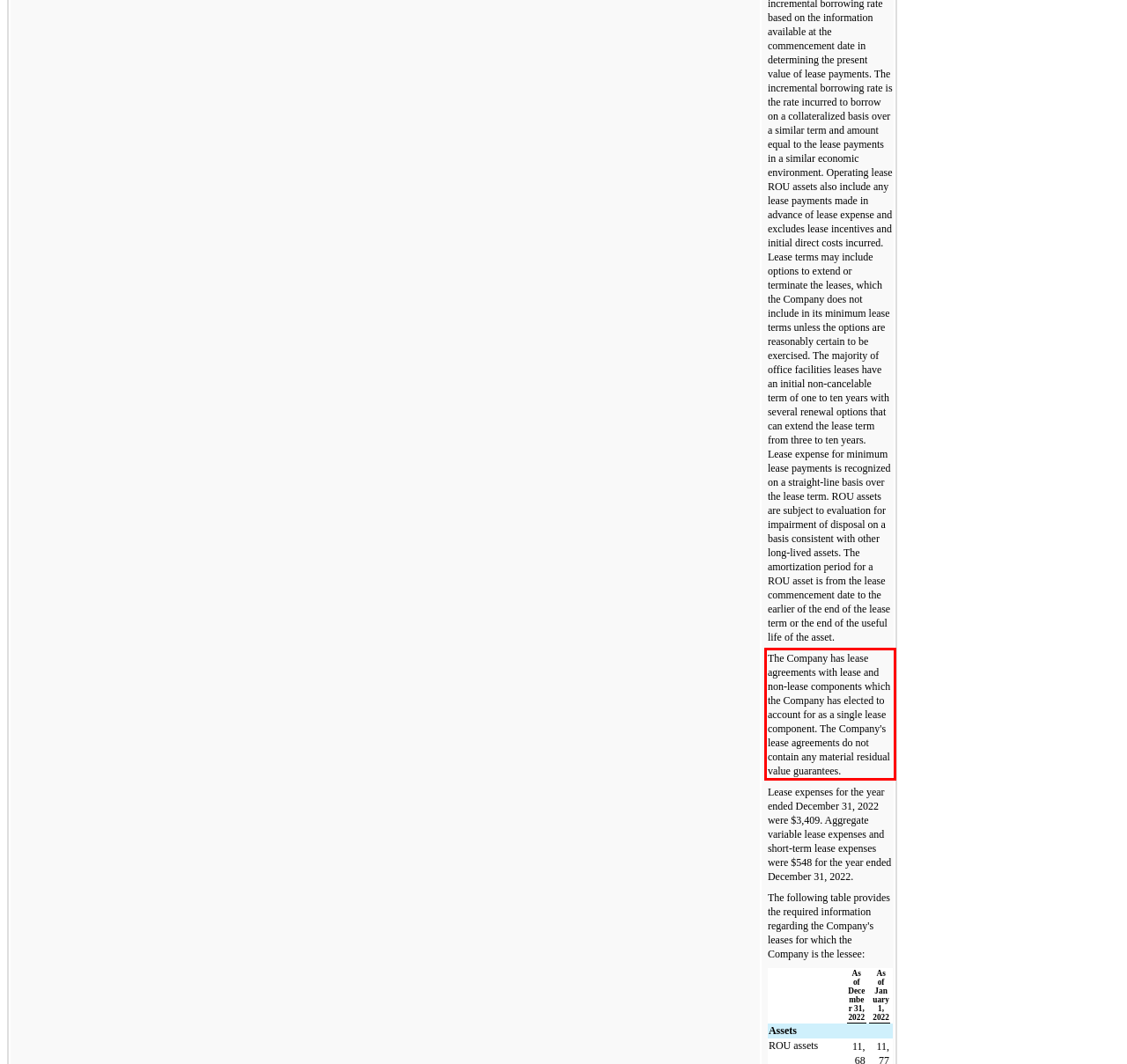View the screenshot of the webpage and identify the UI element surrounded by a red bounding box. Extract the text contained within this red bounding box.

The Company has lease agreements with lease and non-lease components which the Company has elected to account for as a single lease component. The Company's lease agreements do not contain any material residual value guarantees.